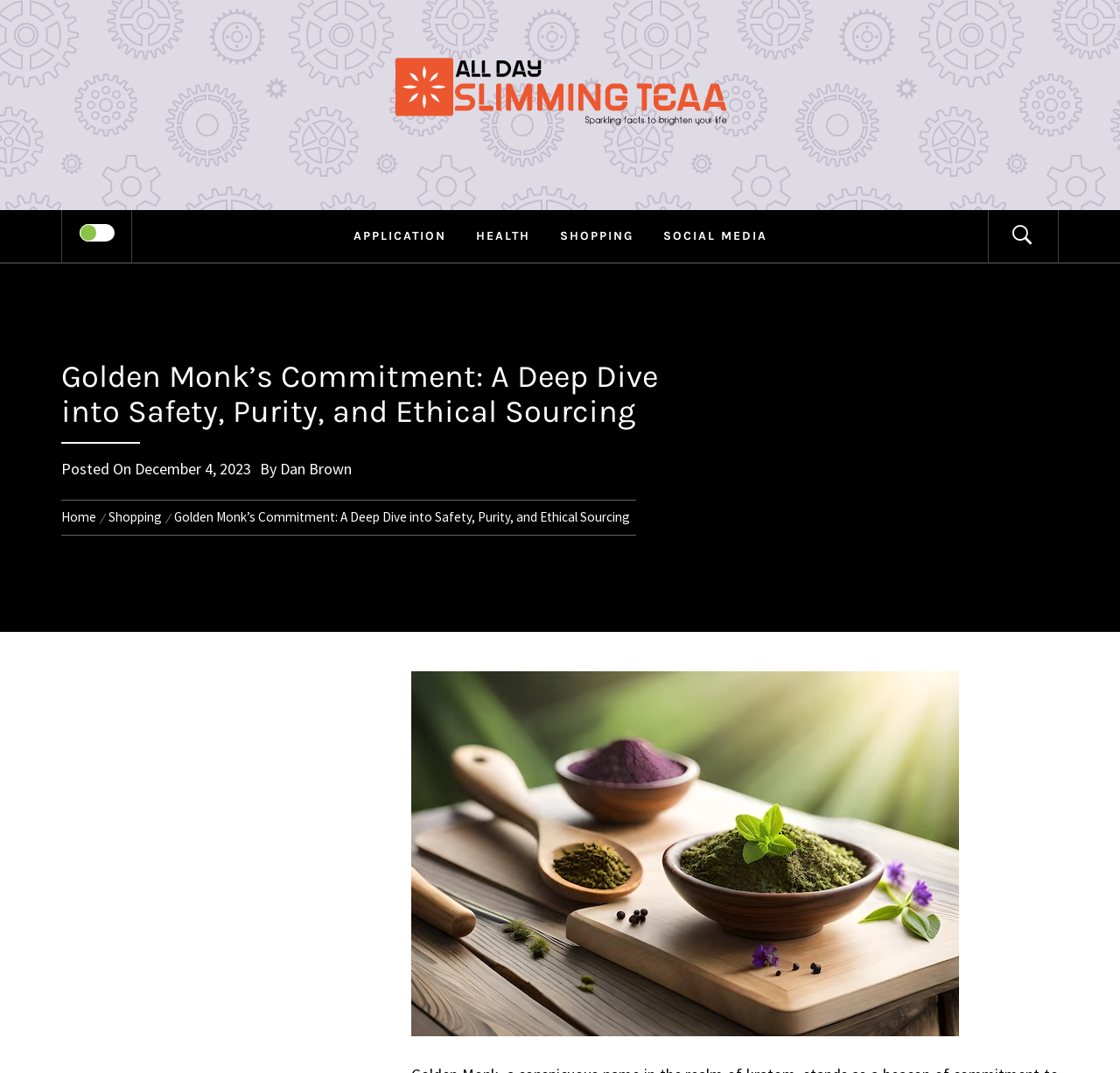Respond to the following query with just one word or a short phrase: 
How many links are in the top navigation menu?

5